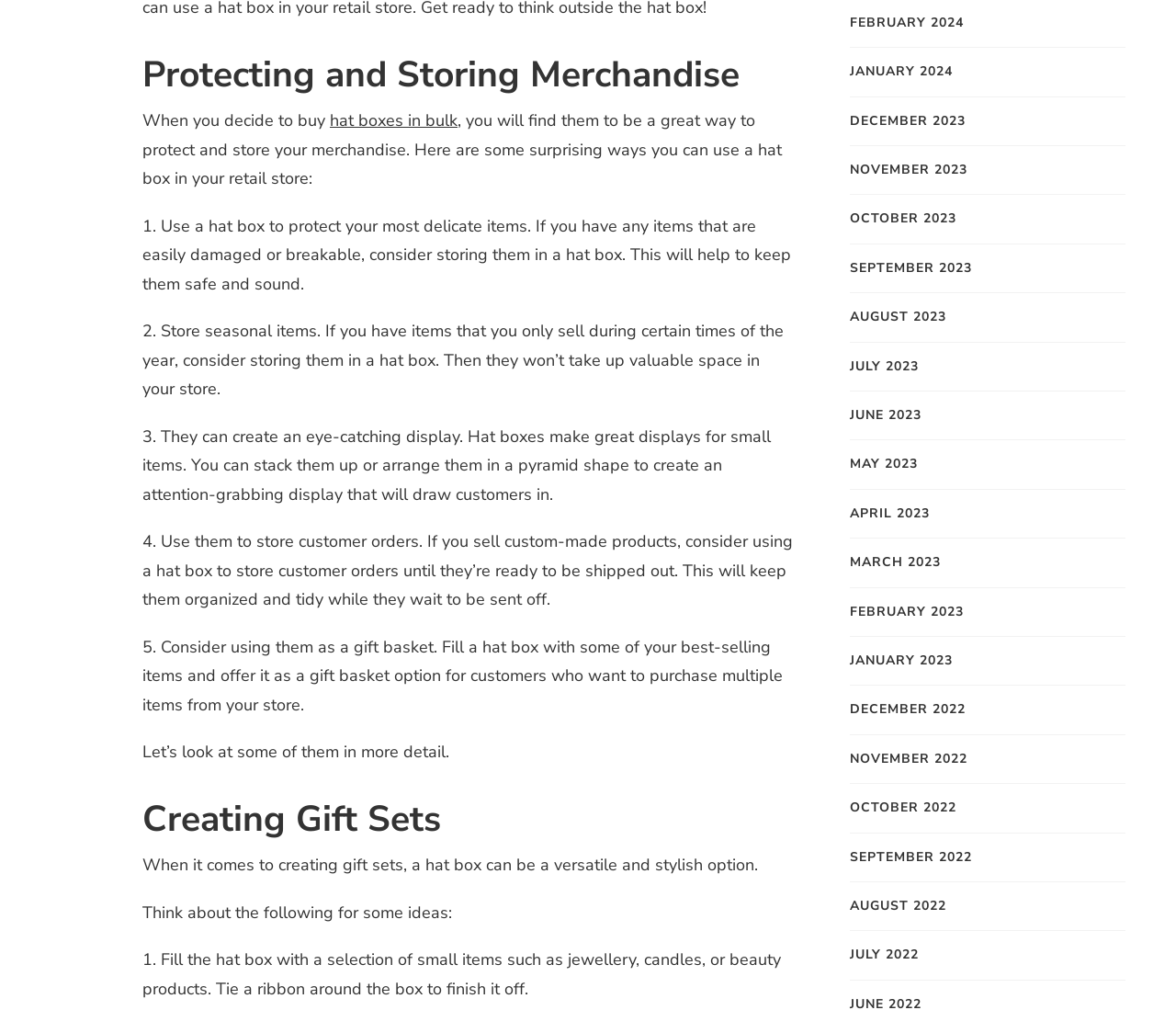How many ways are mentioned to use a hat box in a retail store?
Please provide a comprehensive and detailed answer to the question.

The webpage mentions 5 ways to use a hat box in a retail store, which are: 1) to protect delicate items, 2) to store seasonal items, 3) to create an eye-catching display, 4) to store customer orders, and 5) as a gift basket.